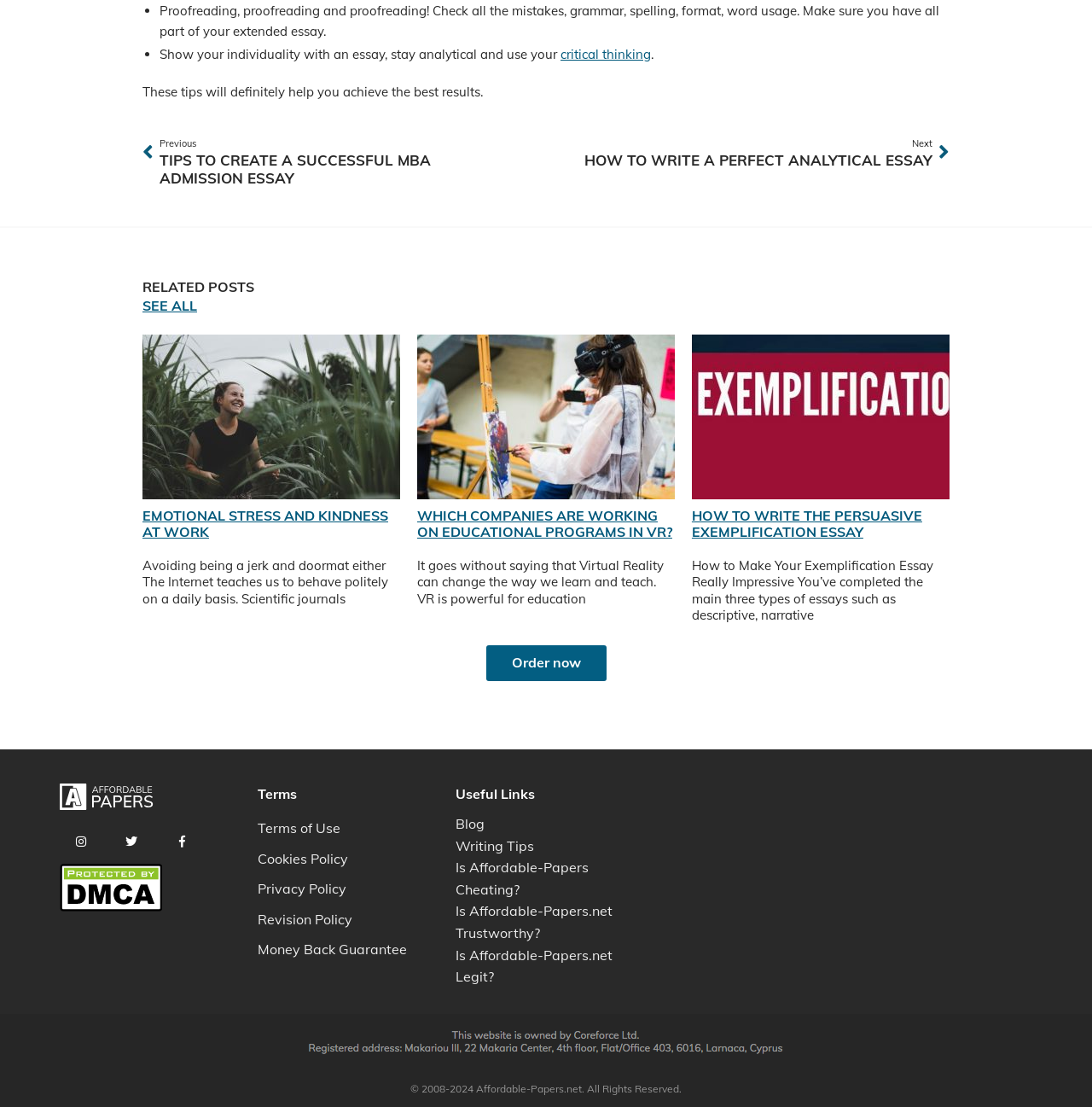Specify the bounding box coordinates of the element's area that should be clicked to execute the given instruction: "Click on 'Blog'". The coordinates should be four float numbers between 0 and 1, i.e., [left, top, right, bottom].

[0.417, 0.725, 0.444, 0.763]